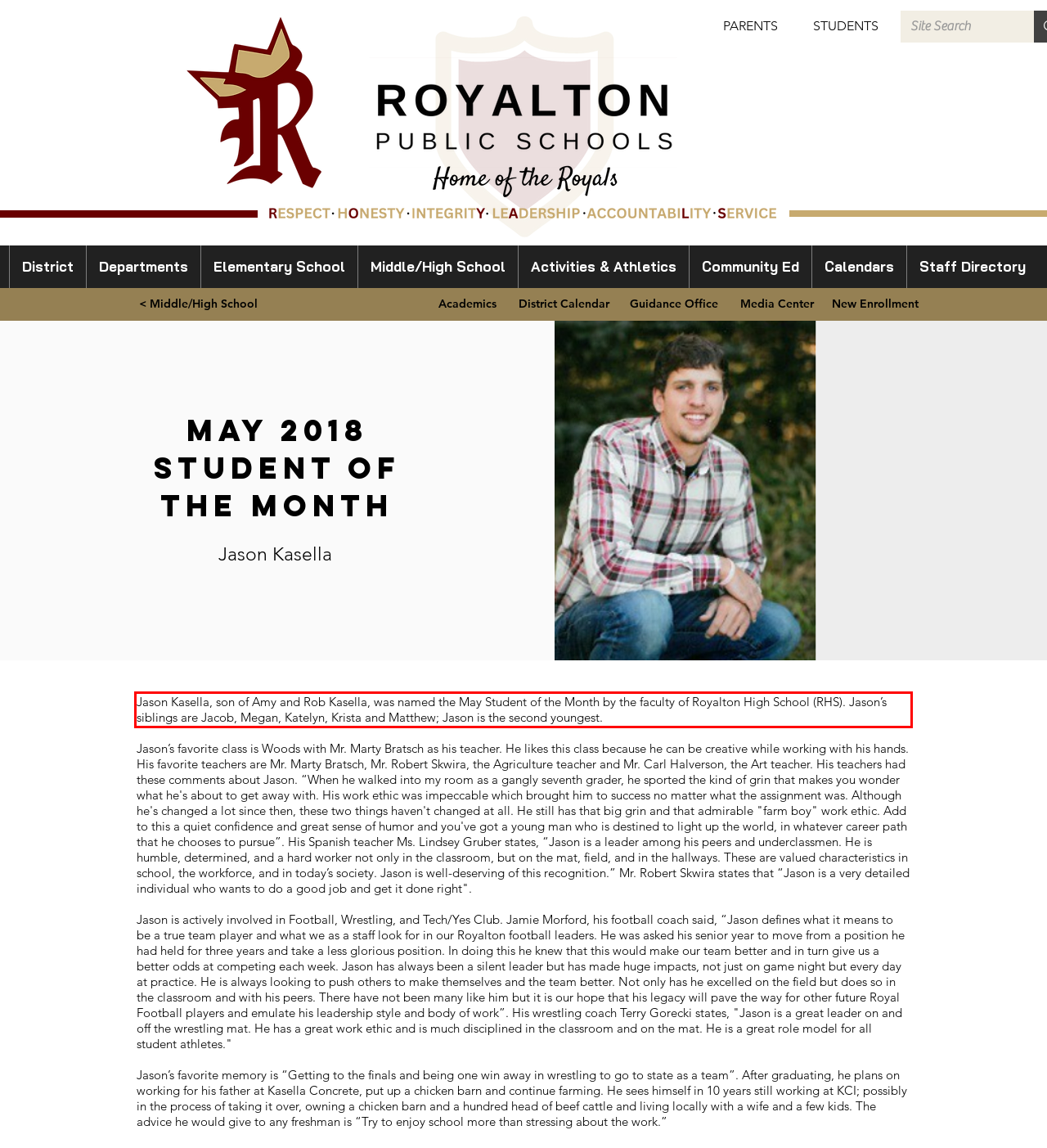Examine the webpage screenshot, find the red bounding box, and extract the text content within this marked area.

Jason Kasella, son of Amy and Rob Kasella, was named the May Student of the Month by the faculty of Royalton High School (RHS). Jason’s siblings are Jacob, Megan, Katelyn, Krista and Matthew; Jason is the second youngest.